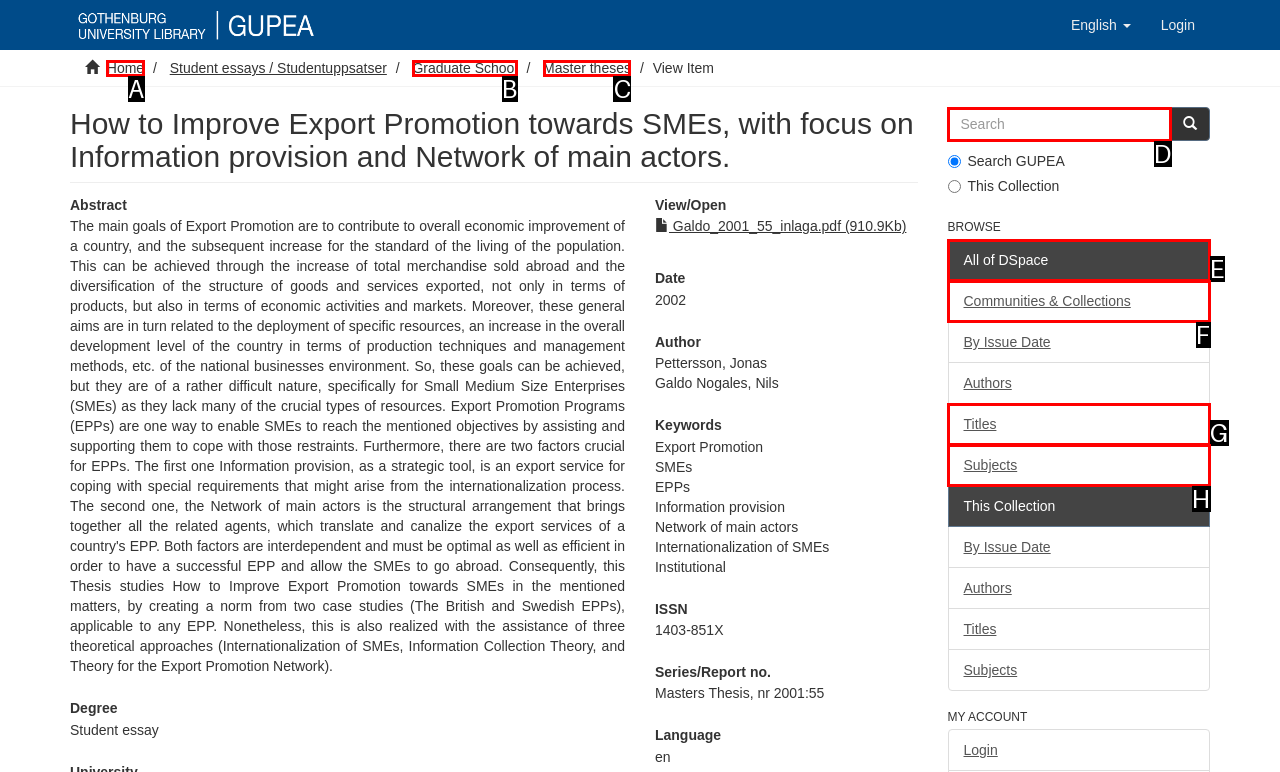What letter corresponds to the UI element described here: name="query" placeholder="Search"
Reply with the letter from the options provided.

D